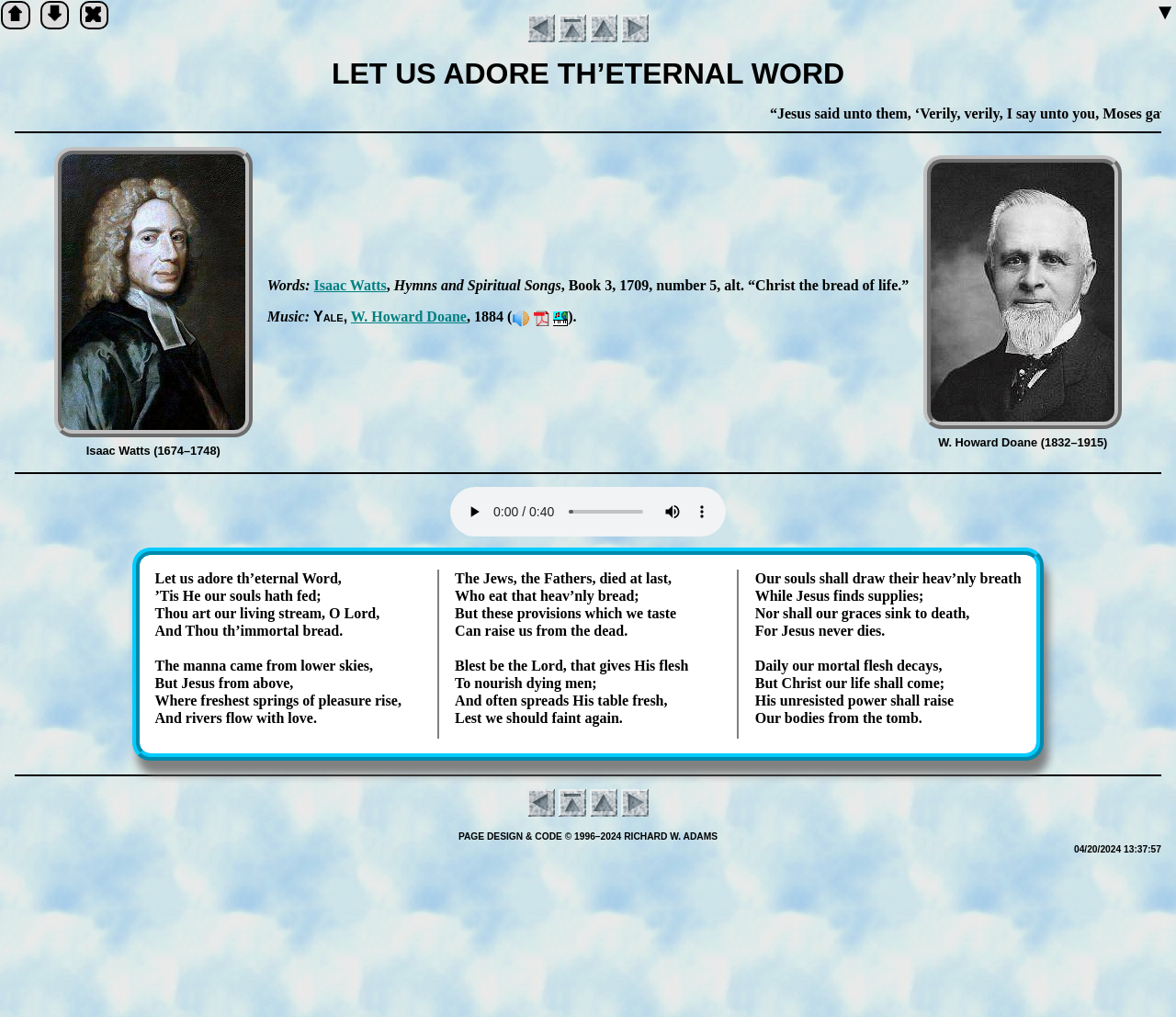Using details from the image, please answer the following question comprehensively:
What is the name of the hymn?

The name of the hymn is mentioned at the top of the webpage as 'LET US ADORE TH’ETERNAL WORD' and also in the lyrics section.